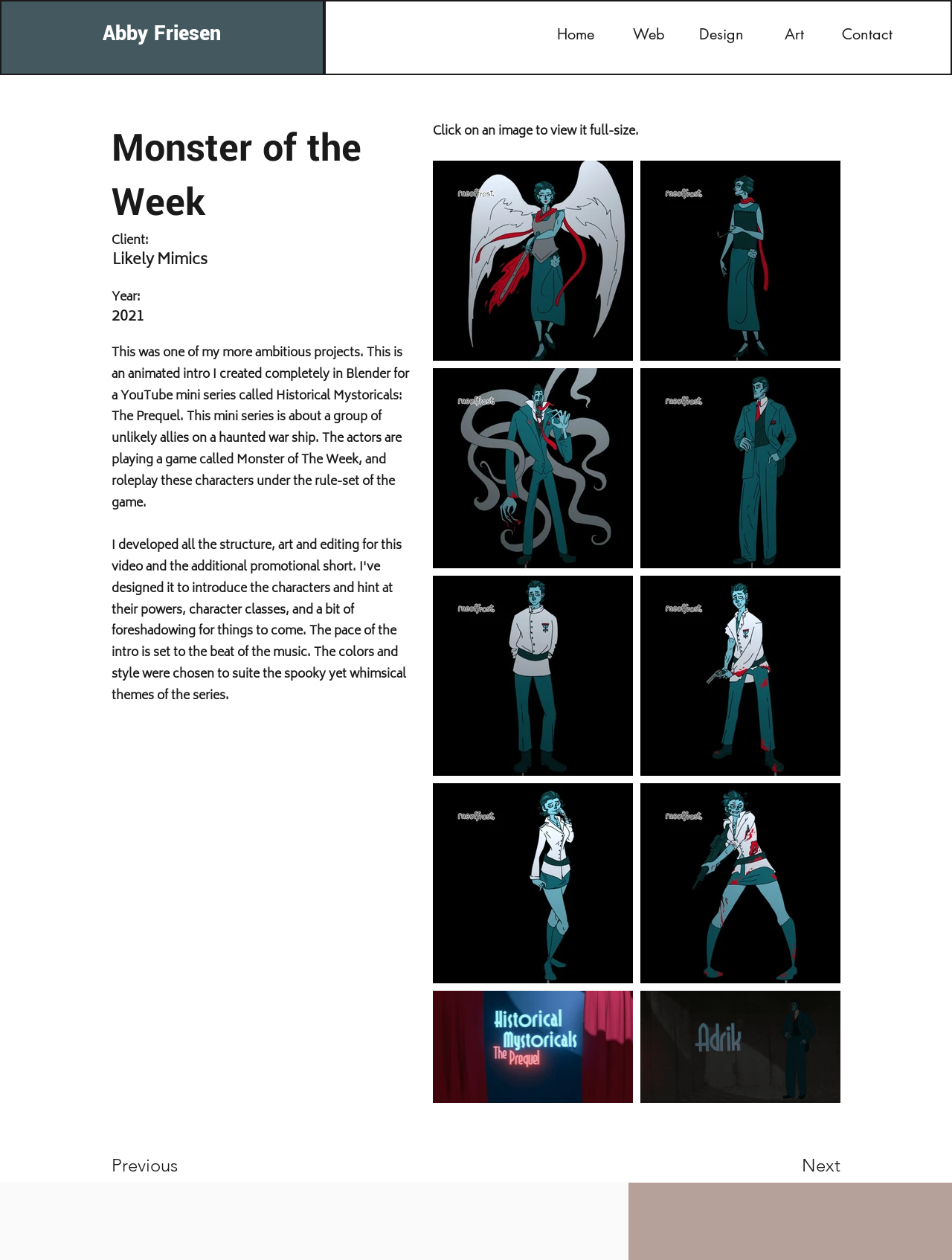What is the year of the project?
Refer to the image and provide a concise answer in one word or phrase.

2021